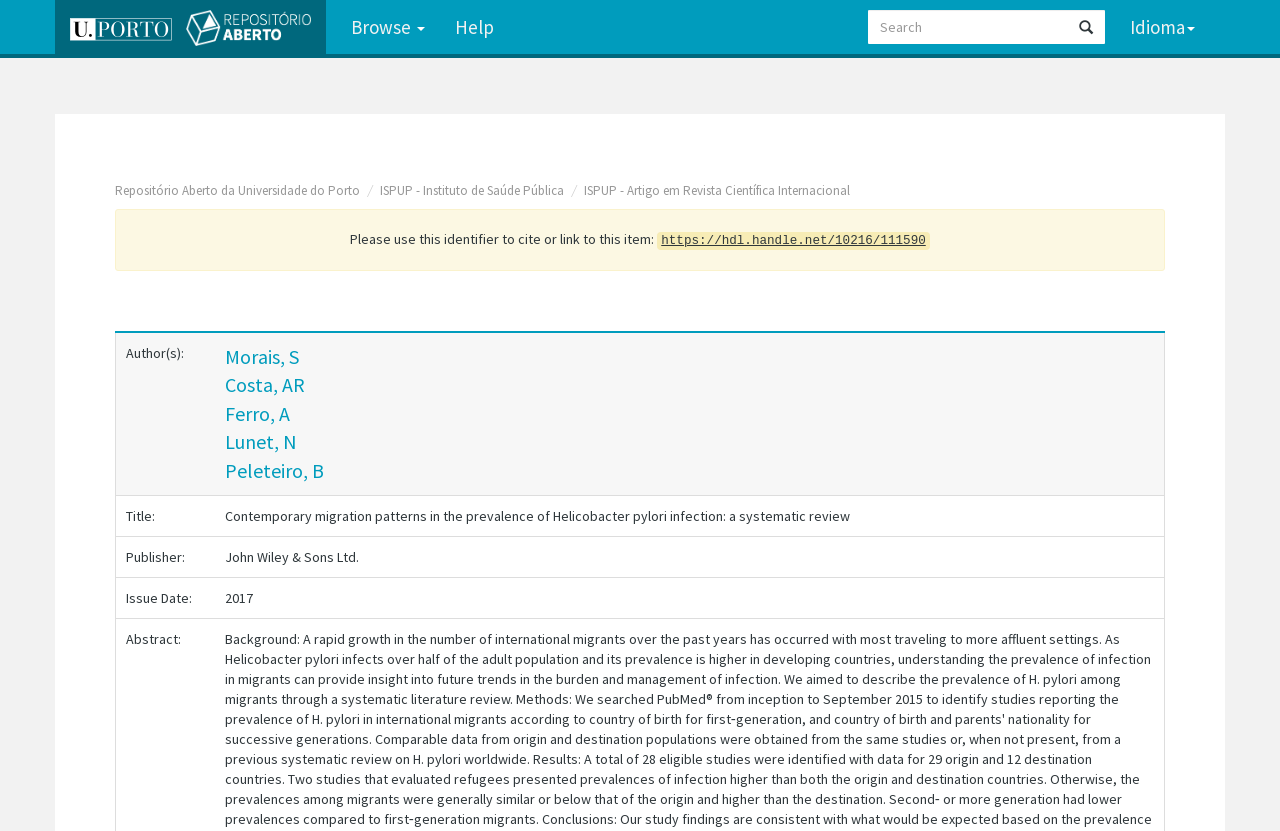Who are the authors of the article?
Using the picture, provide a one-word or short phrase answer.

Morais, S et al.